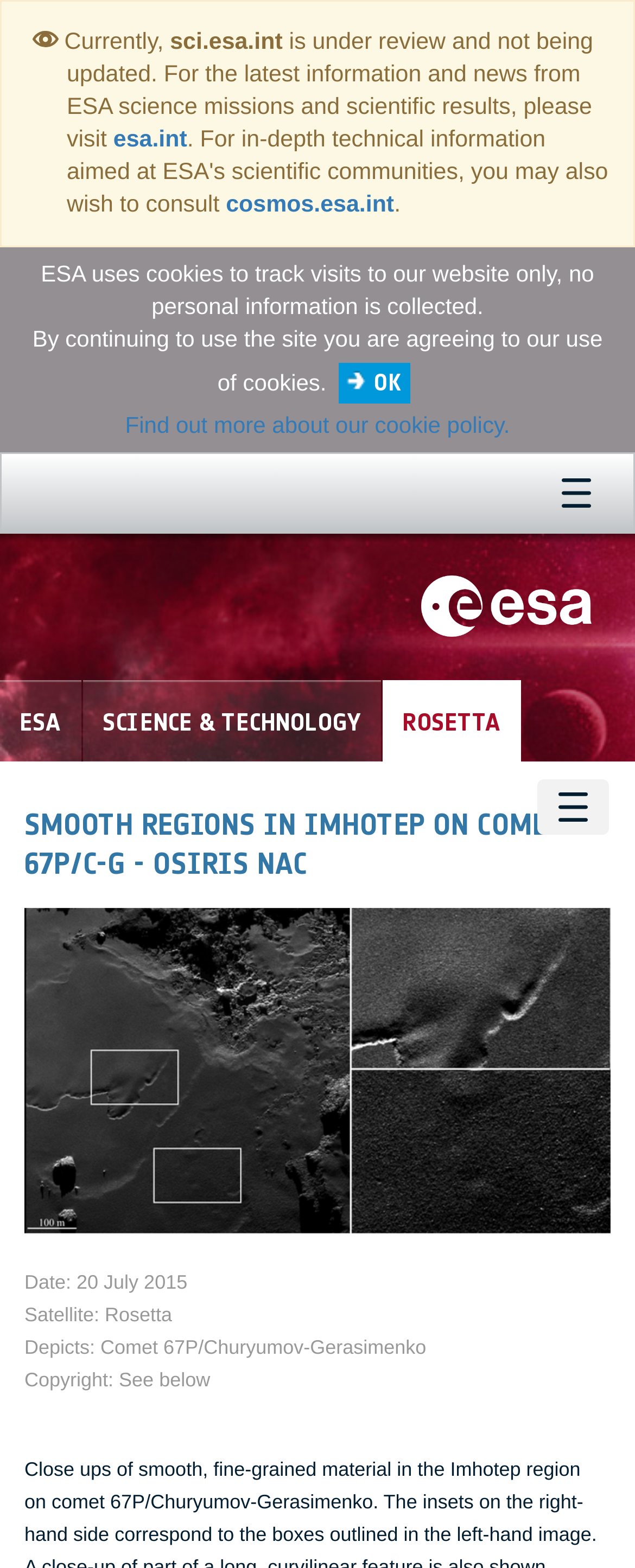Determine the bounding box coordinates of the clickable element to achieve the following action: 'Enter last name'. Provide the coordinates as four float values between 0 and 1, formatted as [left, top, right, bottom].

None